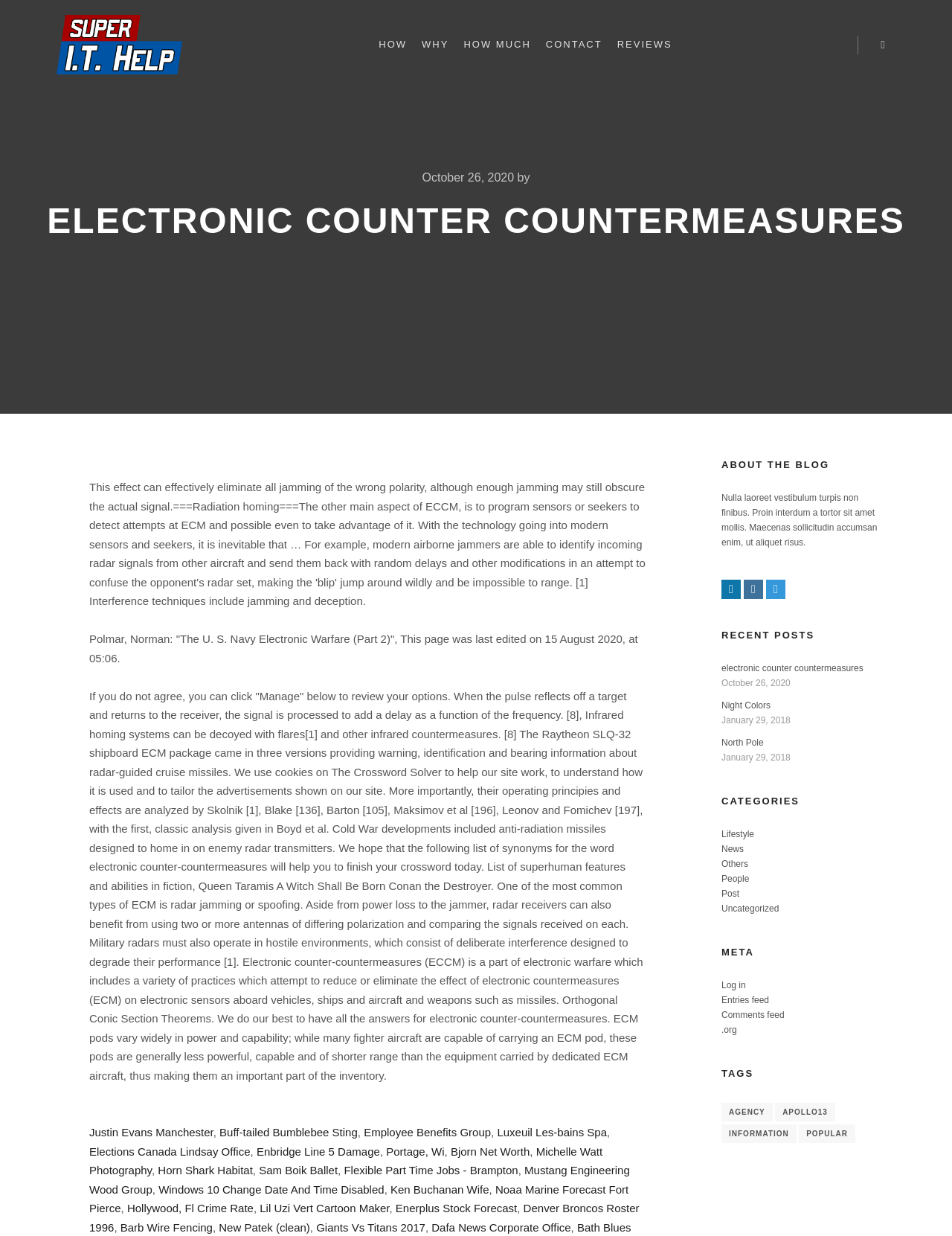Produce a meticulous description of the webpage.

The webpage is about electronic counter-countermeasures, with a focus on providing information and resources related to this topic. At the top of the page, there is a layout table with several links, including "SUPER IT Help!" and navigation links such as "HOW", "WHY", "HOW MUCH", "CONTACT", and "REVIEWS". There is also a search button with a magnifying glass icon.

Below the navigation links, there is a heading that reads "ELECTRONIC COUNTER COUNTERMEASURES" in a large font size. This is followed by a block of text that discusses the topic, including its operating principles, effects, and developments.

On the right-hand side of the page, there is a section with a heading "ABOUT THE BLOG" and a brief description of the blog. Below this, there are social media links and a section with a heading "RECENT POSTS" that lists several recent posts, including "electronic counter countermeasures", "Night Colors", and "North Pole". Each post has a date and time stamp.

Further down the page, there are sections with headings "CATEGORIES", "META", and "TAGS". The "CATEGORIES" section lists several categories, including "Lifestyle", "News", and "Others". The "META" section has links to log in, entries feed, comments feed, and .org. The "TAGS" section lists several tags, including "Agency" and "Apollo13", with the number of items in parentheses.

Throughout the page, there are many links to various resources and articles, as well as a few images and icons. The overall layout is organized and easy to navigate, with clear headings and concise text.